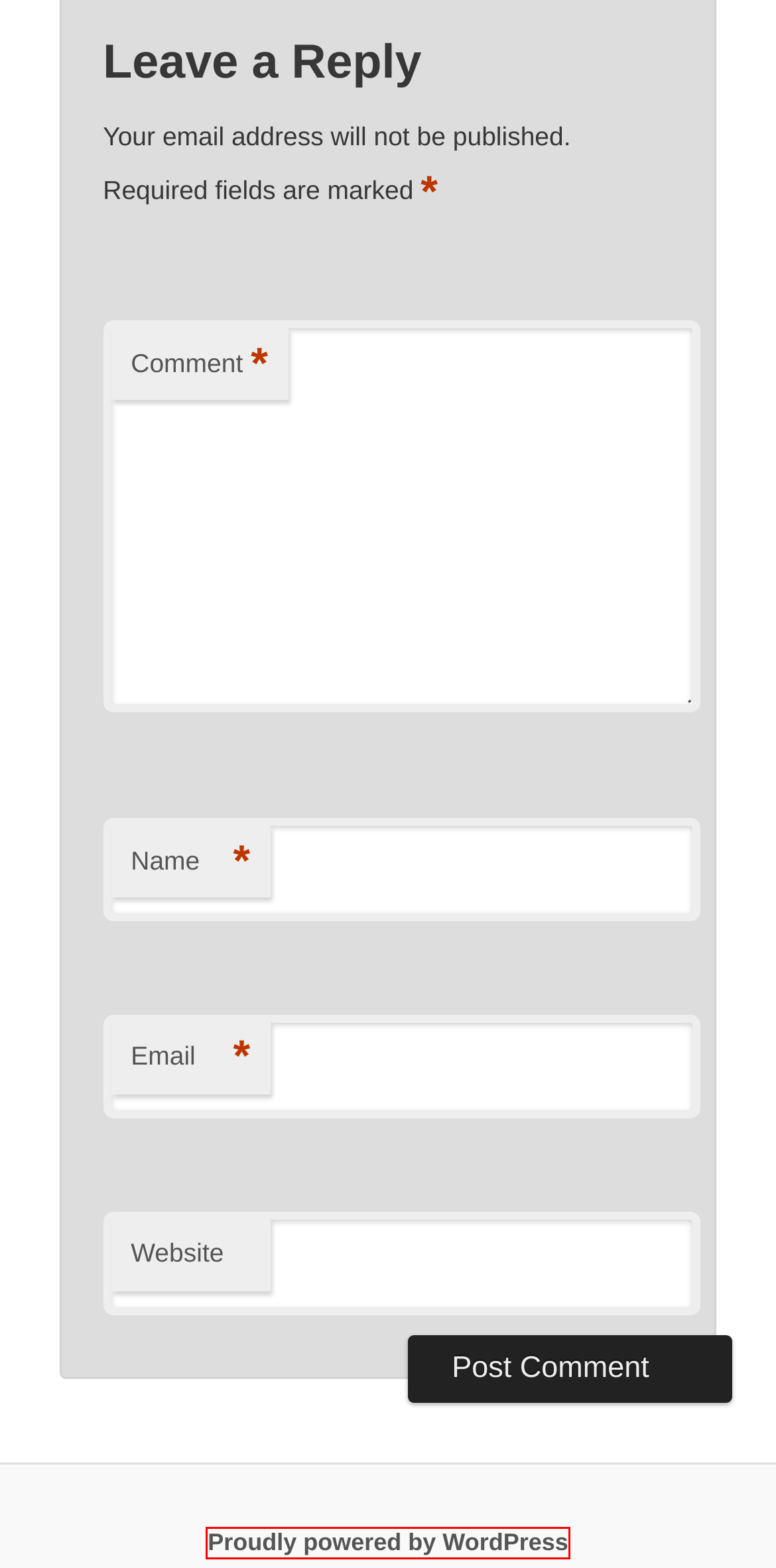You have been given a screenshot of a webpage, where a red bounding box surrounds a UI element. Identify the best matching webpage description for the page that loads after the element in the bounding box is clicked. Options include:
A. archived | NJ ALPHA
B. City of Glendate Prevails in Comfort Women Lawsuit (October 2014) | NJ ALPHA
C. Contact | NJ ALPHA
D. NJ ALPHA | 新澤西州抗日戰爭史實維護會
E. Events | NJ ALPHA
F. News | NJ ALPHA
G. Blog Tool, Publishing Platform, and CMS – WordPress.org
H. Study Tour | NJ ALPHA

G